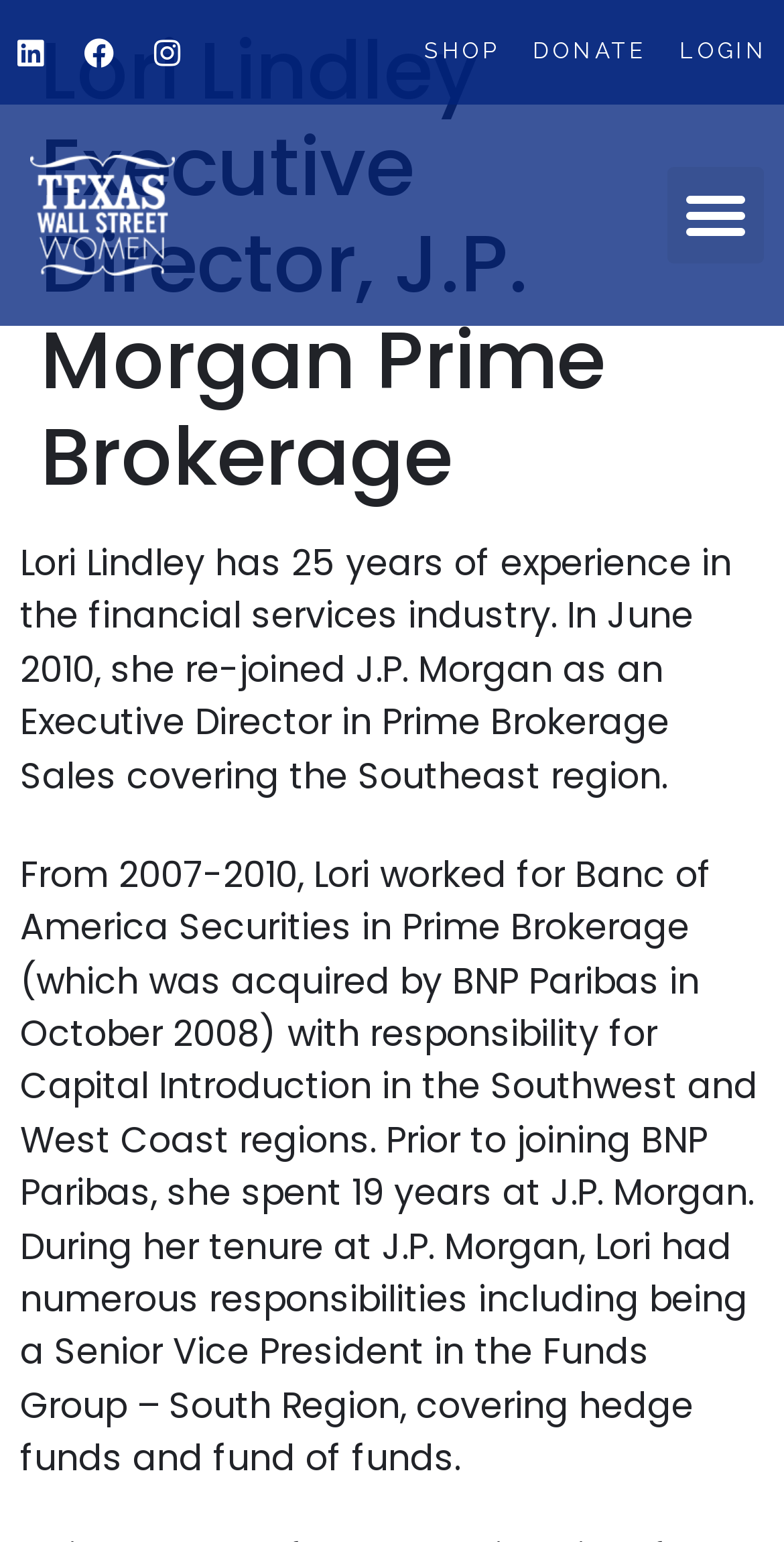Predict the bounding box of the UI element based on the description: "Shop". The coordinates should be four float numbers between 0 and 1, formatted as [left, top, right, bottom].

[0.521, 0.018, 0.659, 0.05]